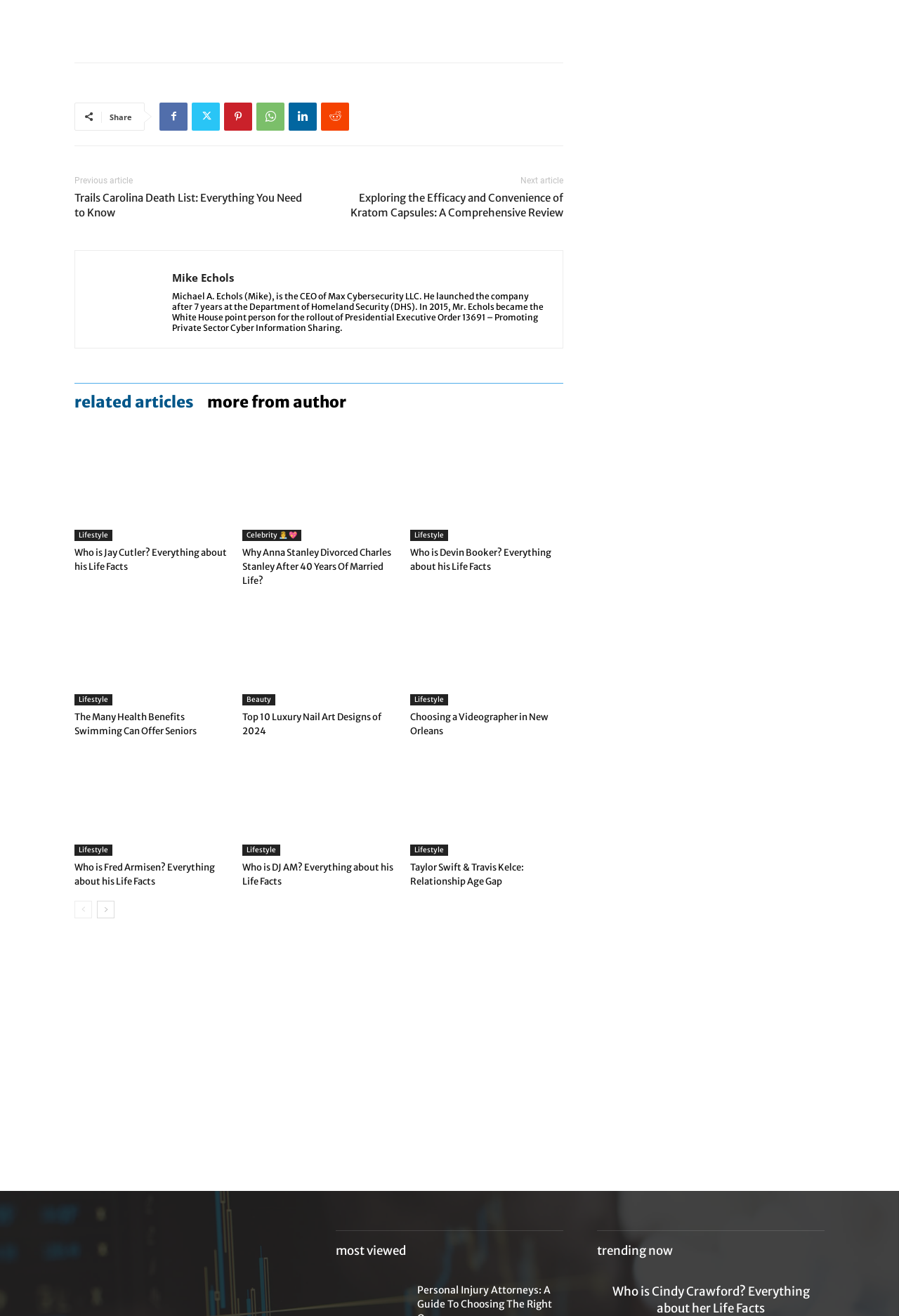Respond to the following question using a concise word or phrase: 
What is the name of the CEO of Max Cybersecurity LLC?

Mike Echols